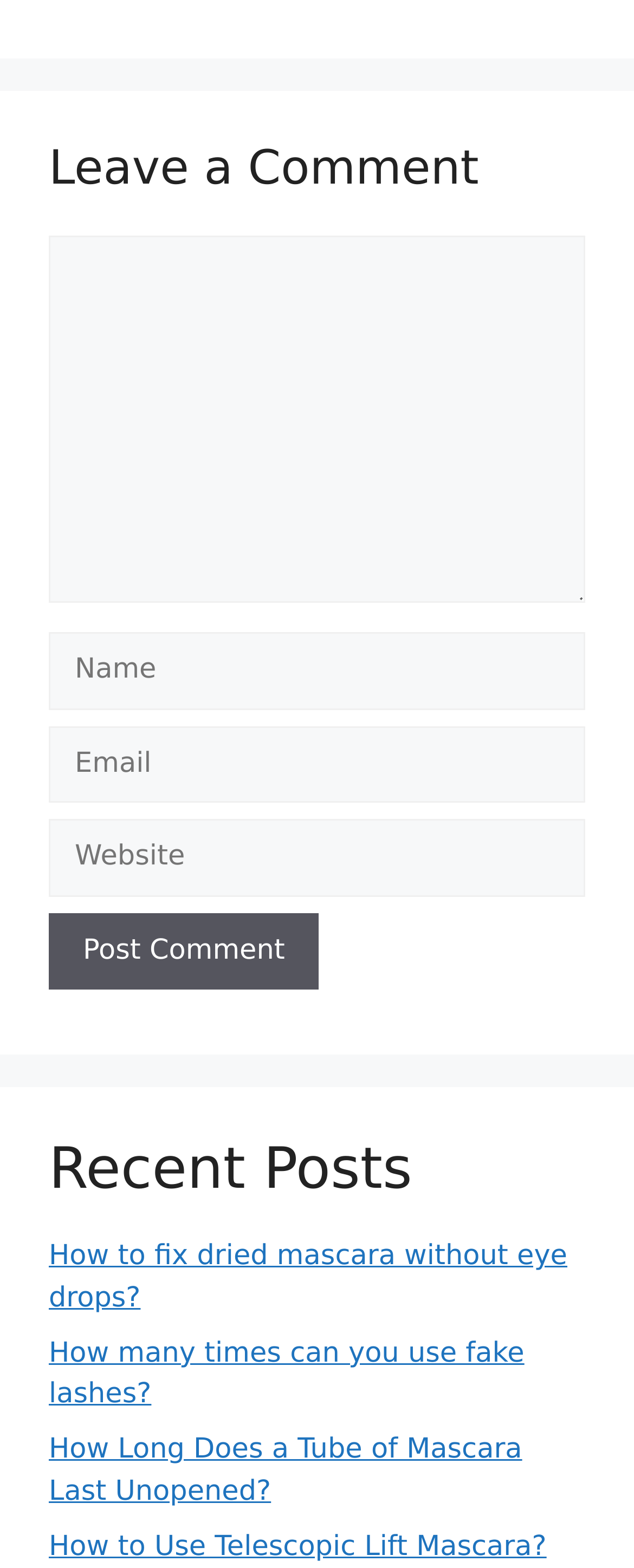Can you show the bounding box coordinates of the region to click on to complete the task described in the instruction: "read the recent post about mascara"?

[0.077, 0.791, 0.895, 0.838]